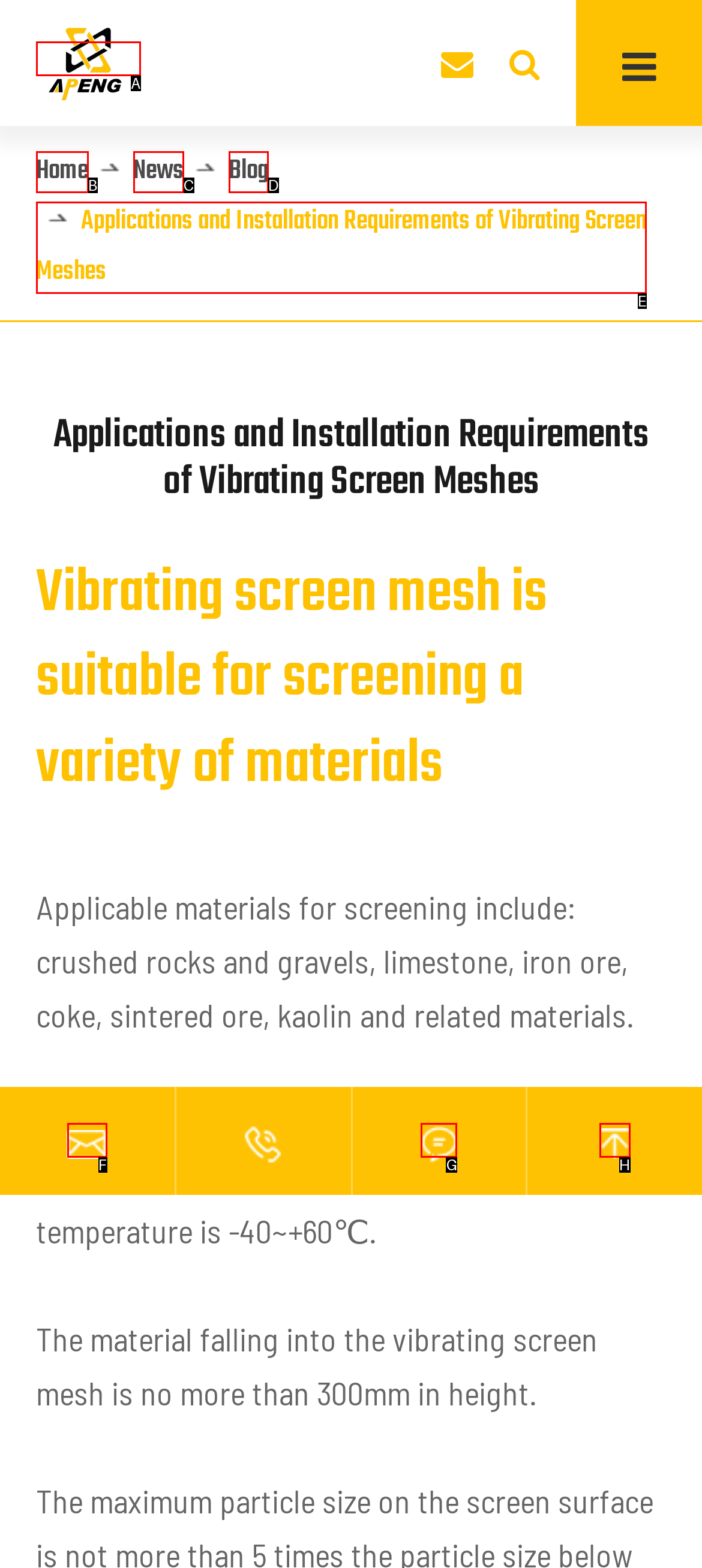Using the description: May 2023, find the HTML element that matches it. Answer with the letter of the chosen option.

None